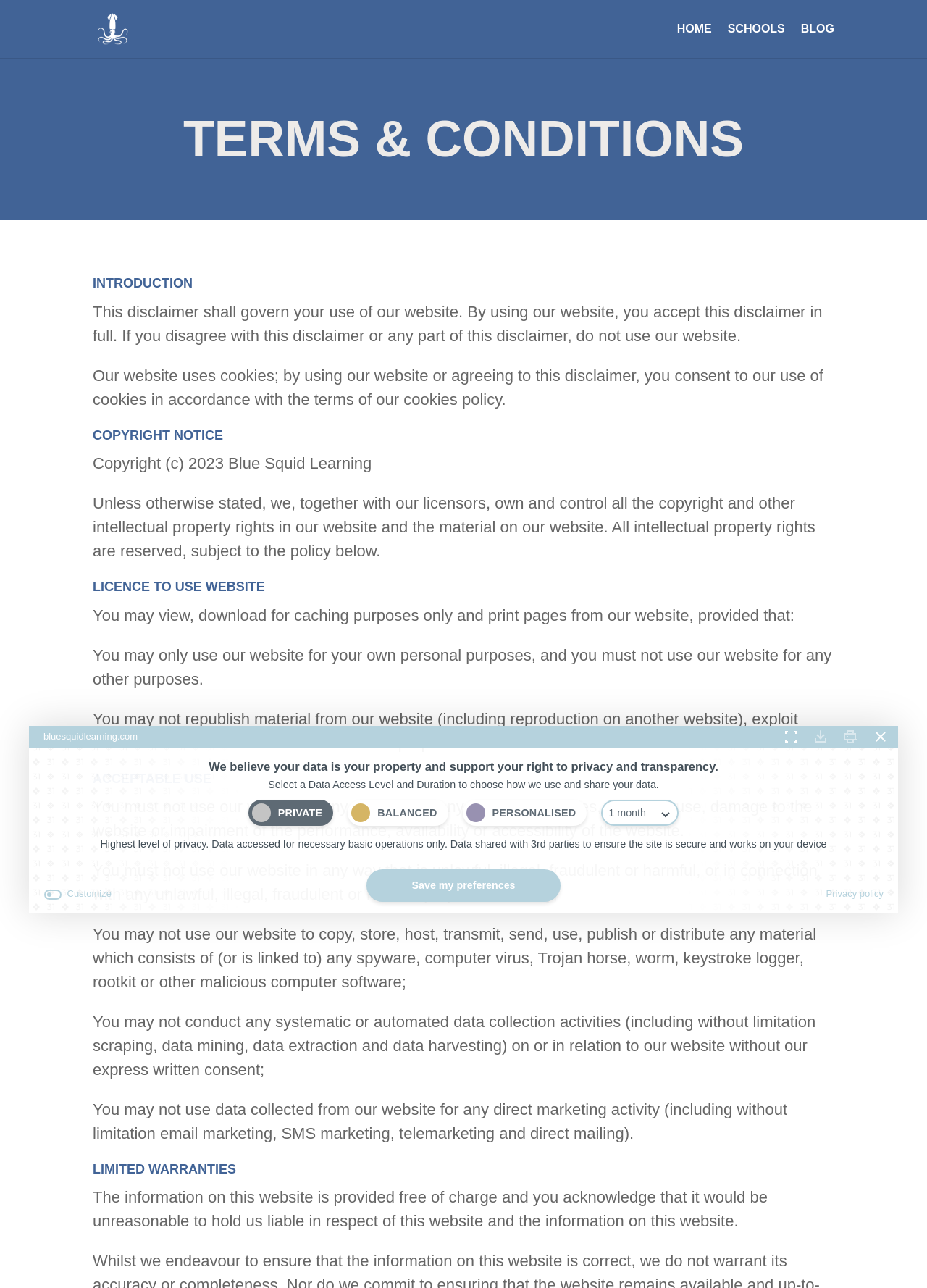Articulate a detailed summary of the webpage's content and design.

The webpage is titled "Terms & Conditions - Blue Squid Learning" and has a logo of Blue Squid Learning at the top left corner. Below the logo, there are four navigation links: "HOME", "SCHOOLS", "BLOG", and a heading "TERMS & CONDITIONS". 

The main content of the webpage is divided into several sections, each with a heading. The first section is "INTRODUCTION", which provides a disclaimer about the use of the website. The second section is "COPYRIGHT NOTICE", which states that the website's content is owned and controlled by Blue Squid Learning. 

The subsequent sections are "LICENCE TO USE WEBSITE", "ACCEPTABLE USE", "LIMITED WARRANTIES", and others, which outline the terms and conditions of using the website. Each section contains several paragraphs of text explaining the specific terms.

At the bottom of the webpage, there is a modal dialog box with a heading "We believe your data is your property and support your right to privacy and transparency." This dialog box allows users to select a data access level and duration to choose how their data is used and shared. The dialog box contains several buttons, including "Expand Toggle", "Download Consent", "Print Consent", and "Close Compliance". There are also three radio buttons for selecting a data access level: "Private", "Balanced", and "Personalised".